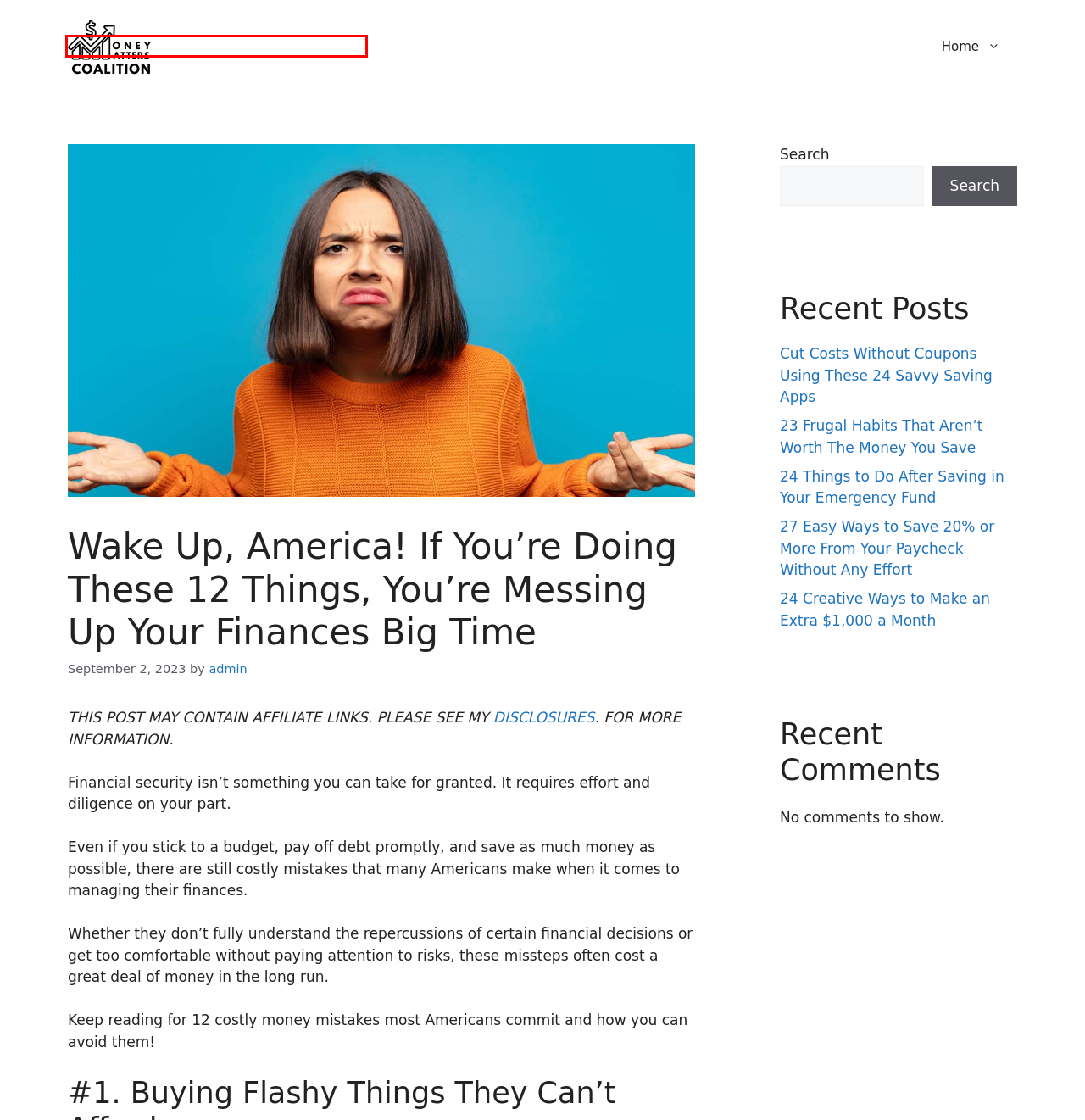Given a webpage screenshot featuring a red rectangle around a UI element, please determine the best description for the new webpage that appears after the element within the bounding box is clicked. The options are:
A. 27 Easy Ways to Save 20% or More From Your Paycheck Without Any Effort – missionmoneymatters.org
B. admin – missionmoneymatters.org
C. Terms And Conditions - Money Smart Guides
D. 24 Creative Ways to Make an Extra $1,000 a Month – missionmoneymatters.org
E. 24 Things to Do After Saving in Your Emergency Fund – missionmoneymatters.org
F. About Us – missionmoneymatters.org
G. 23 Frugal Habits That Aren’t Worth The Money You Save – missionmoneymatters.org
H. missionmoneymatters.org

H